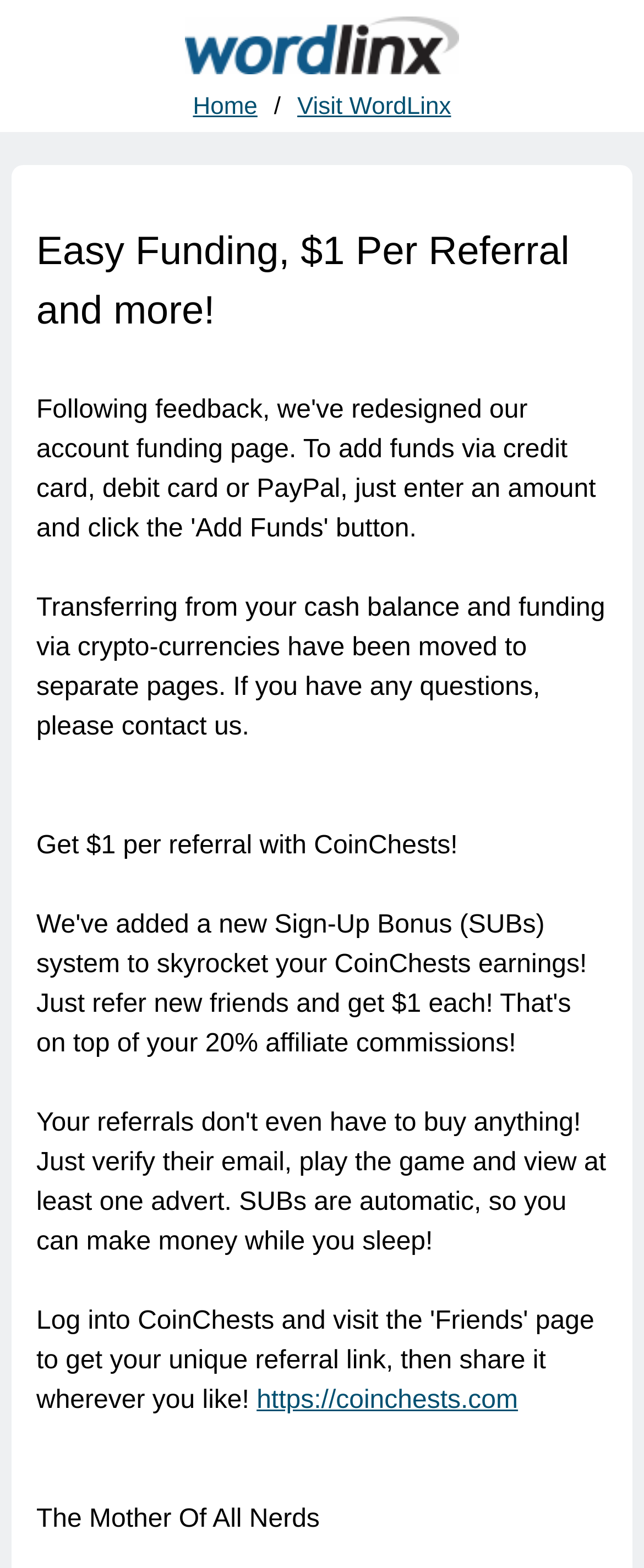Answer the question in one word or a short phrase:
What is the name of the website?

WordLinx